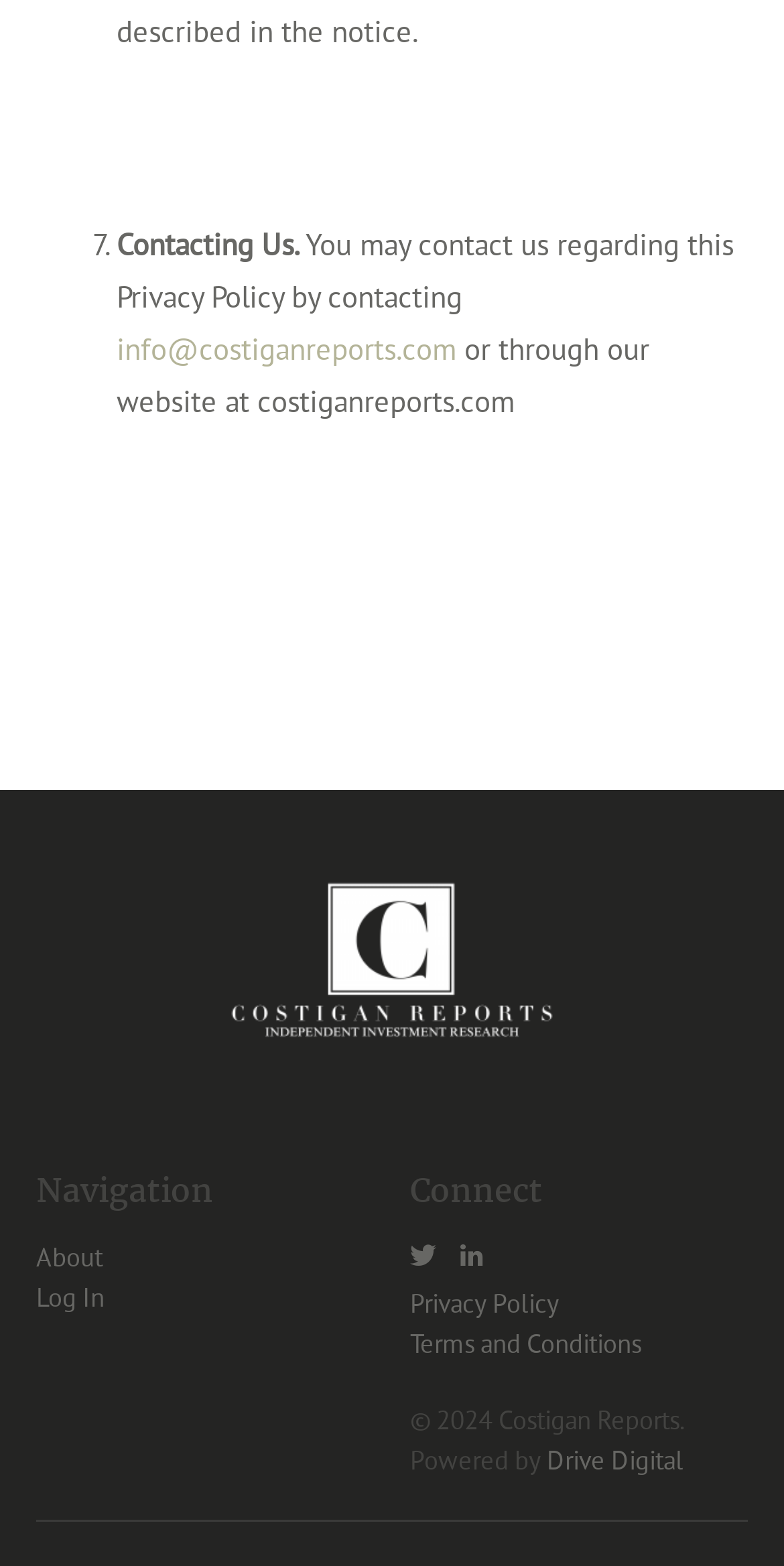What is the website's navigation section?
Use the image to give a comprehensive and detailed response to the question.

The navigation section is located in the top part of the webpage and contains links to other pages. The links are 'About' and 'Log In', which are likely to be used for navigating to other parts of the website.